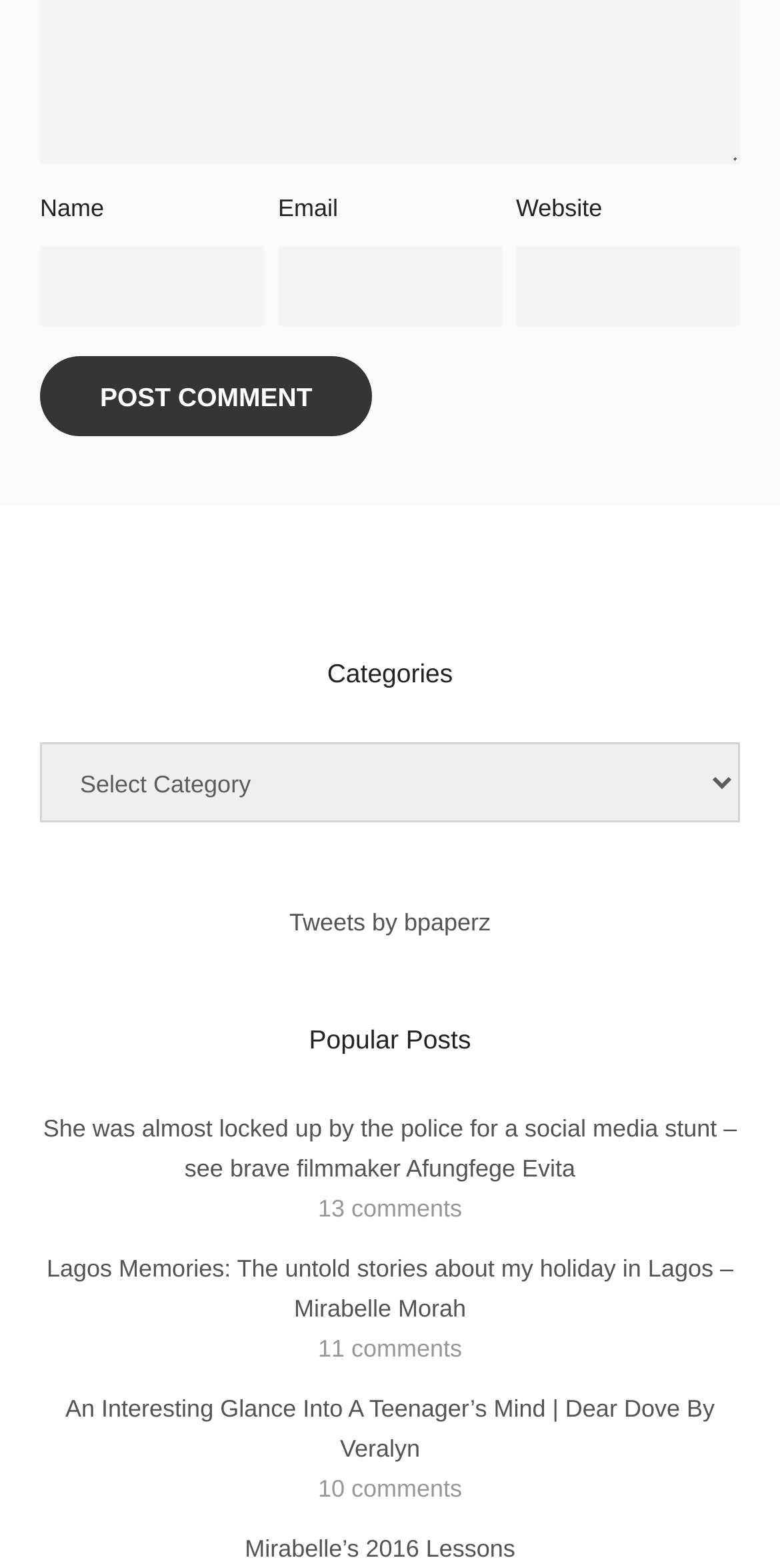Specify the bounding box coordinates of the area to click in order to follow the given instruction: "Read the article about Lagos Memories."

[0.06, 0.8, 0.94, 0.844]